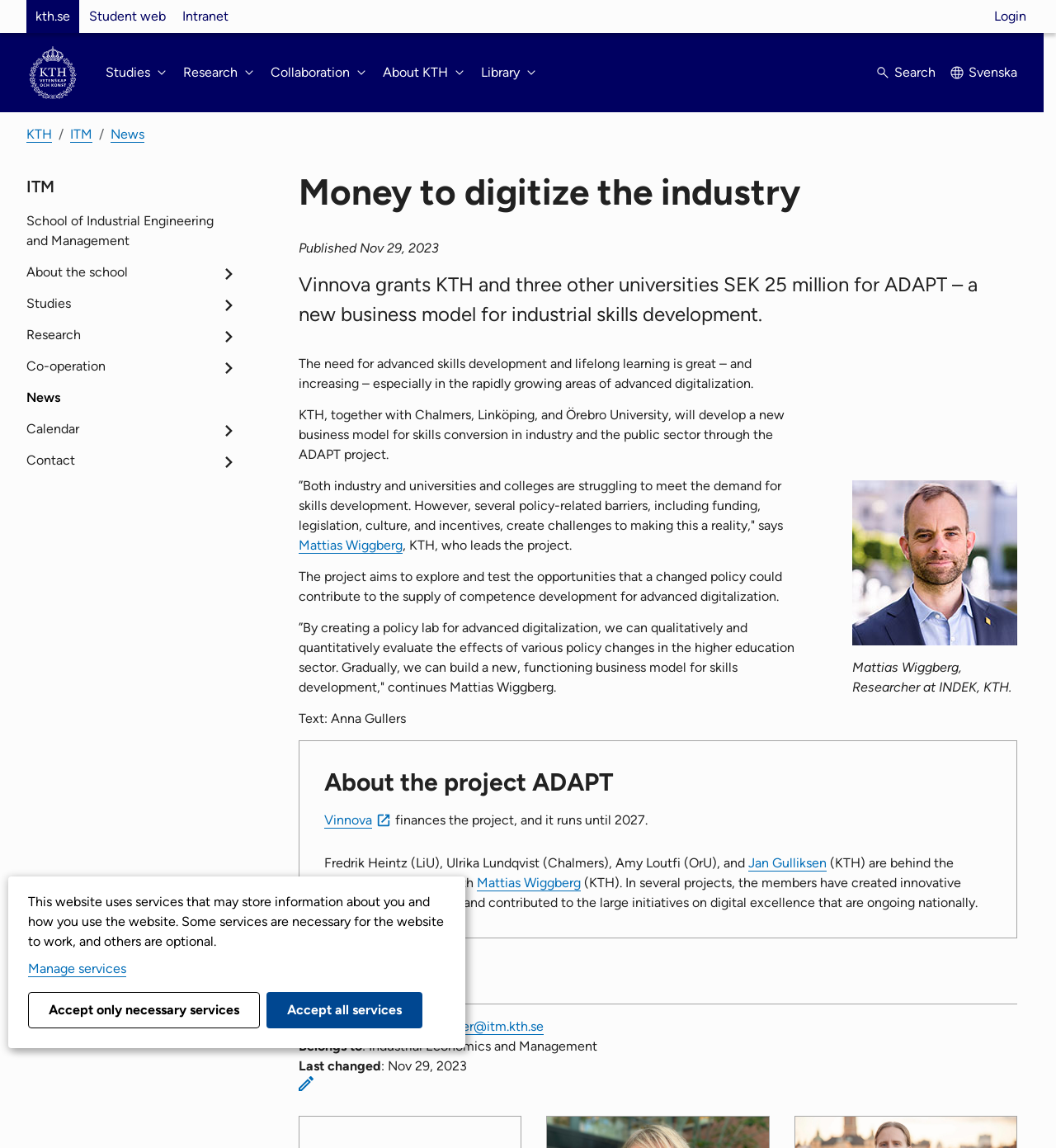What is the name of the university?
Using the image, answer in one word or phrase.

KTH